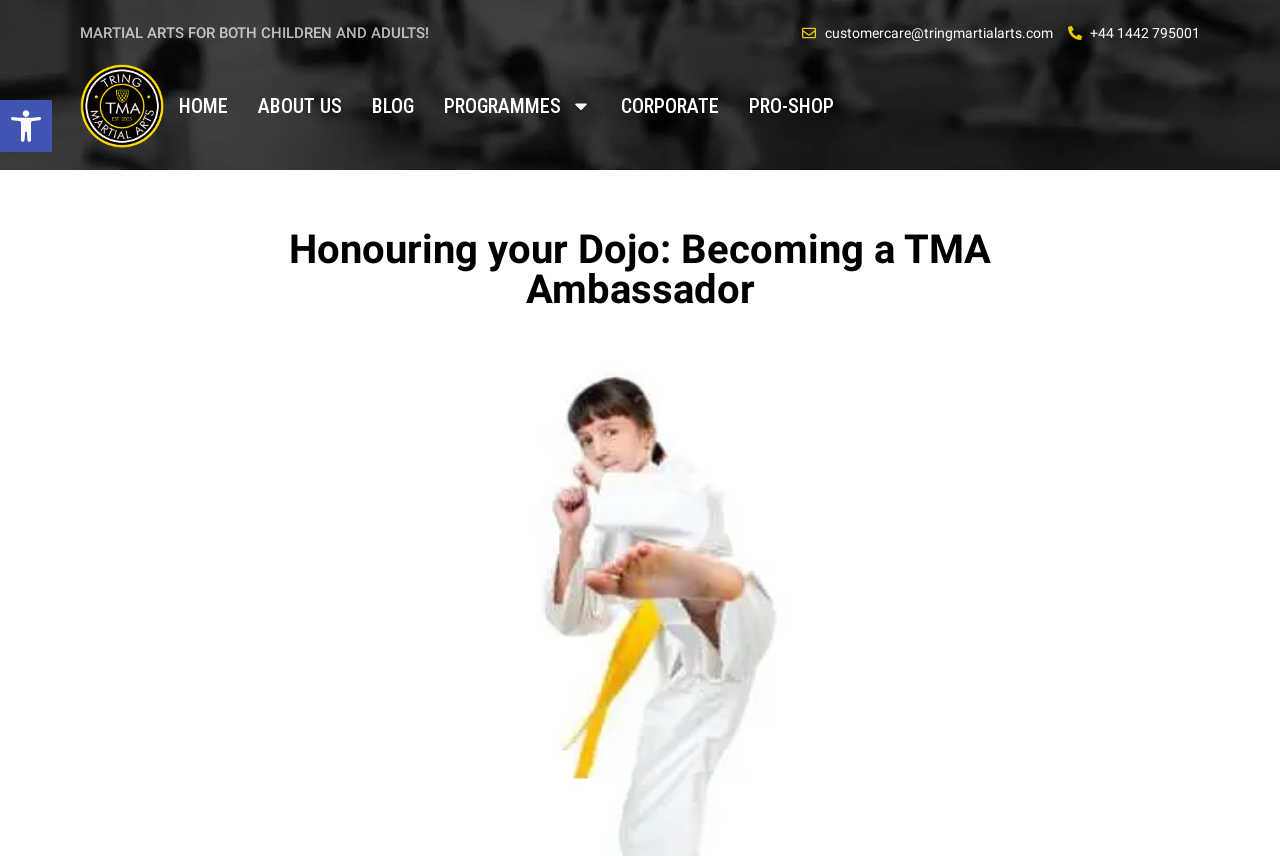Could you indicate the bounding box coordinates of the region to click in order to complete this instruction: "Open accessibility tools".

[0.0, 0.117, 0.041, 0.178]